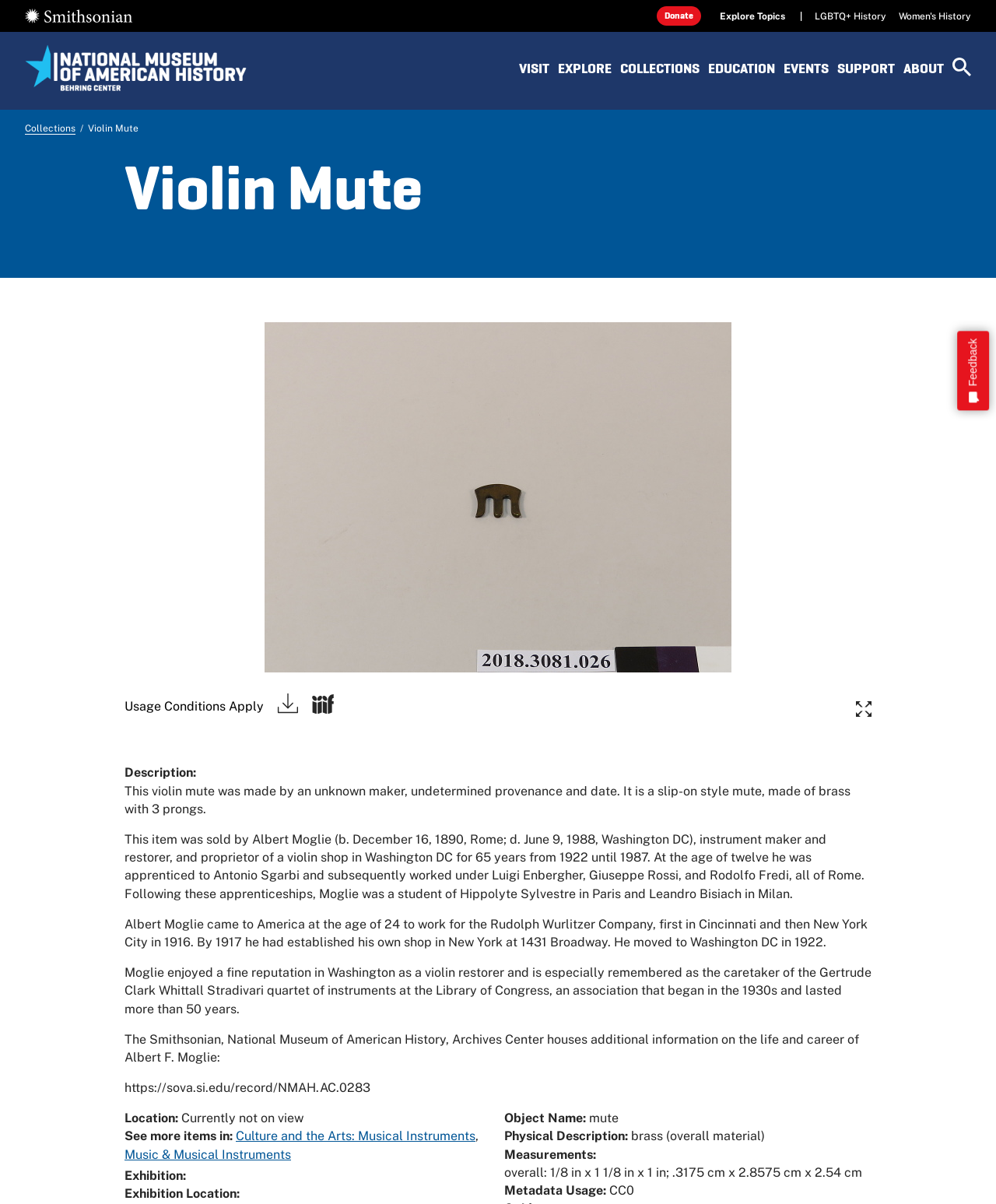Provide your answer in one word or a succinct phrase for the question: 
What is the name of the shop owned by Albert Moglie?

Violin shop in Washington DC